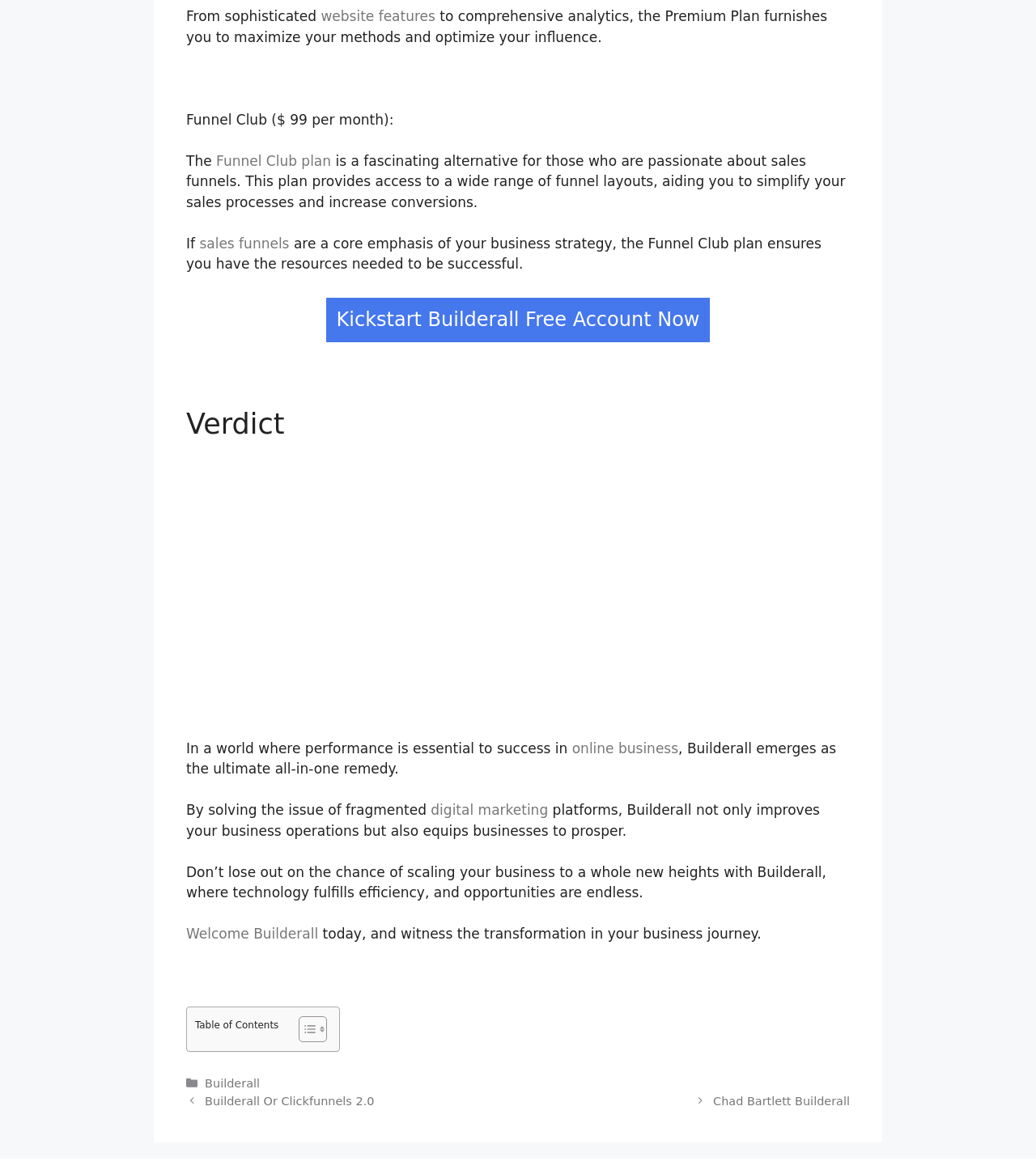Please reply with a single word or brief phrase to the question: 
What is Builderall?

All-in-one remedy